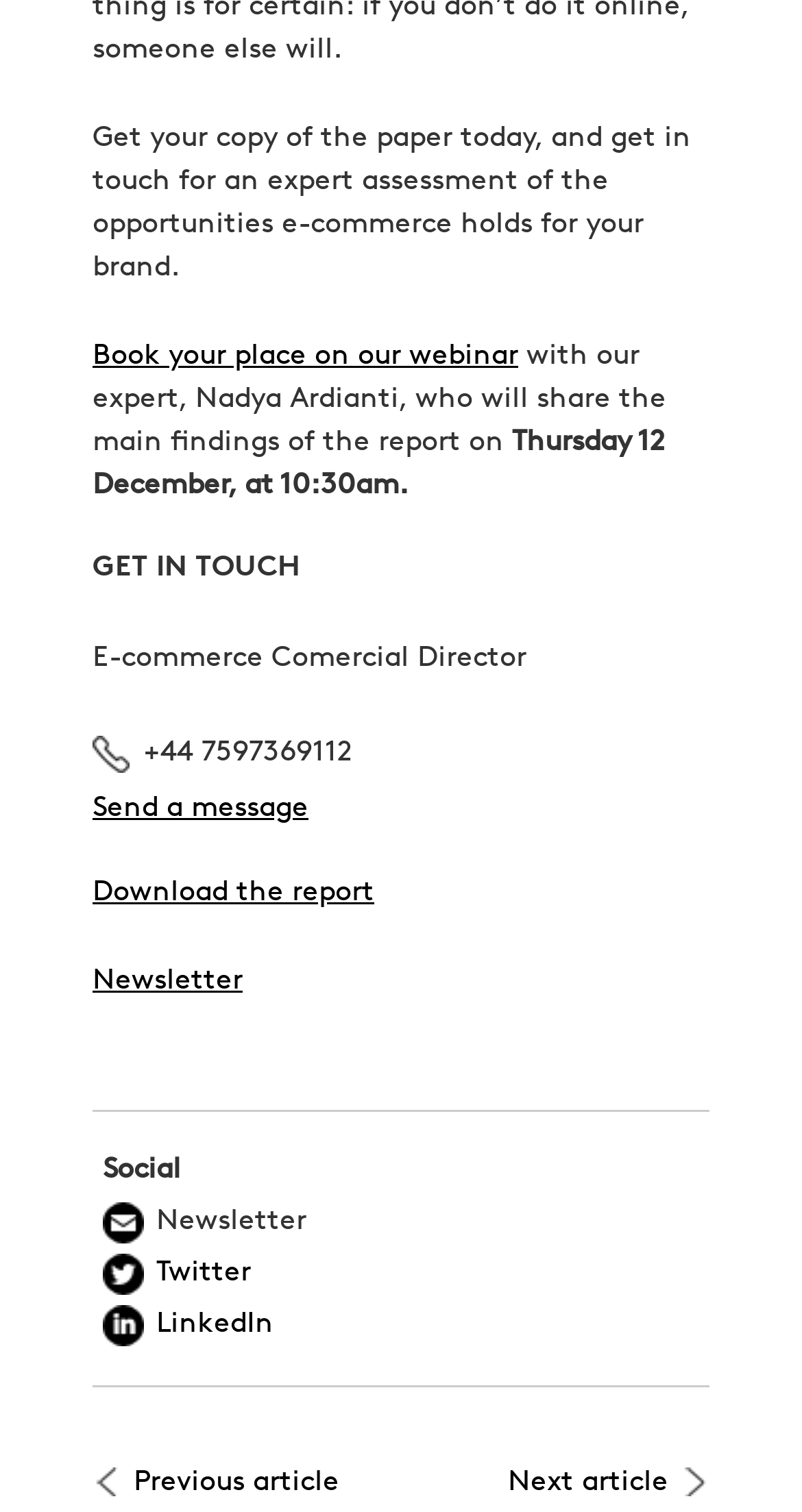Please find the bounding box for the UI element described by: "Previous article".

[0.115, 0.971, 0.492, 0.99]